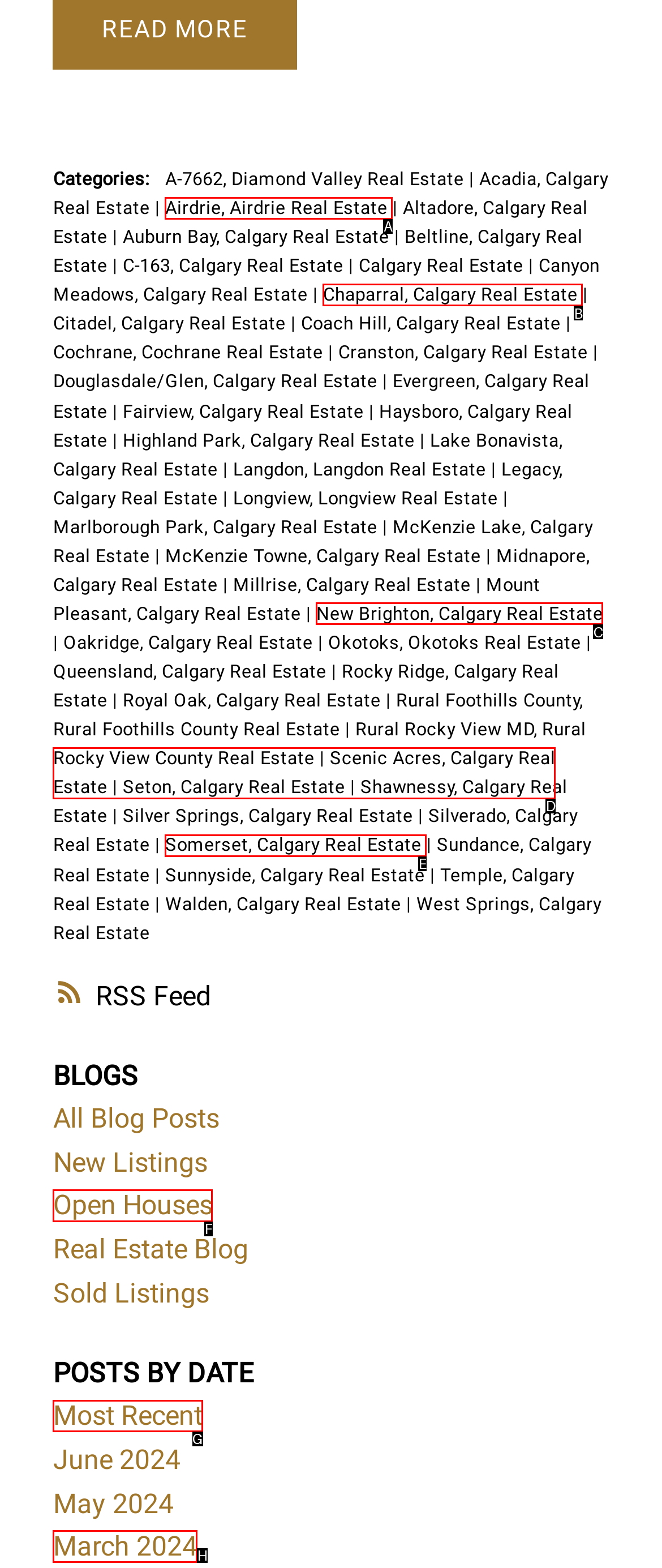Tell me which one HTML element I should click to complete this task: Browse 'Most Recent' posts Answer with the option's letter from the given choices directly.

G